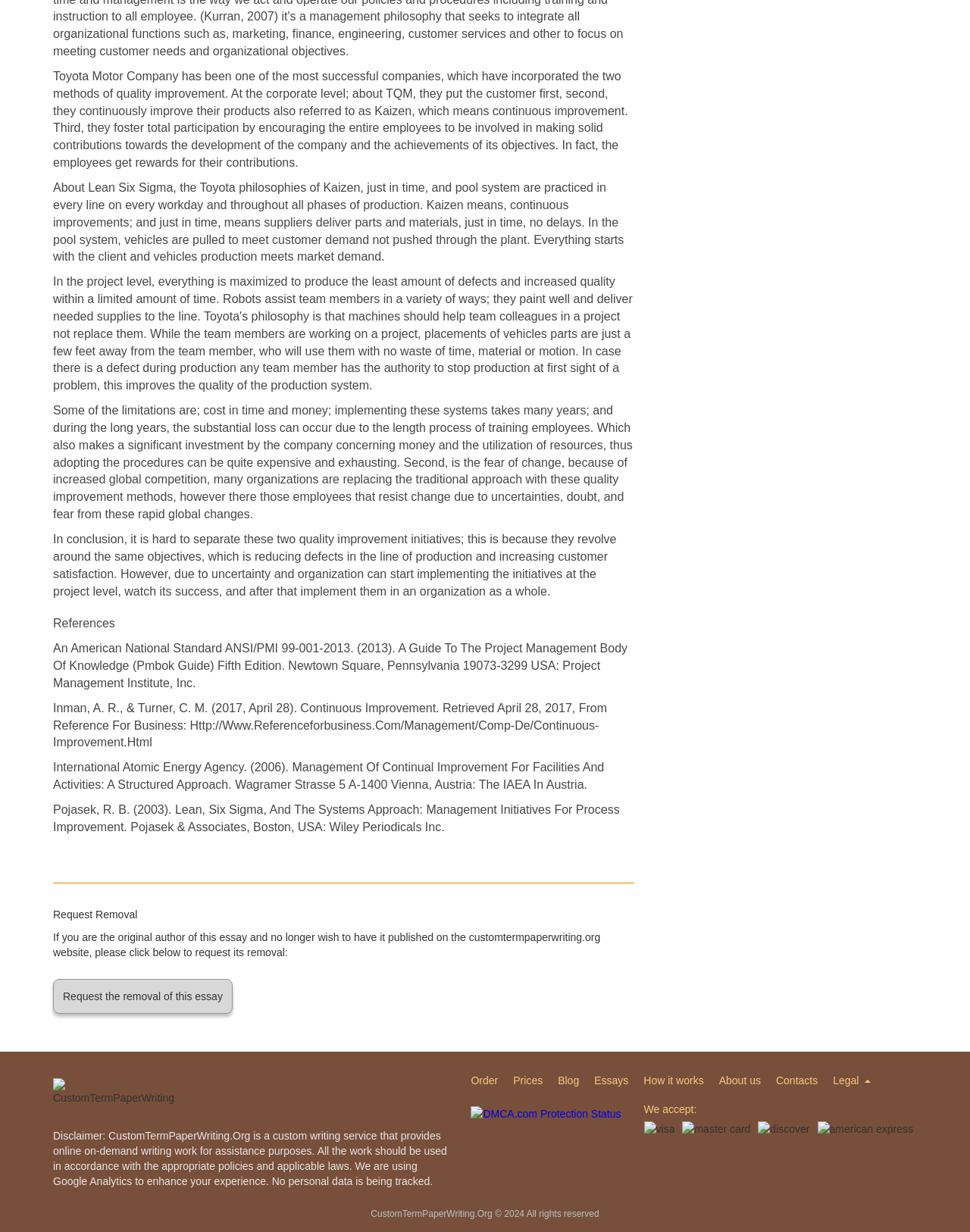What is the purpose of the website?
Provide a detailed and well-explained answer to the question.

Based on the static text elements and links on the webpage, it appears that the website is a custom writing service that provides online on-demand writing work for assistance purposes, as indicated by the disclaimer information and the links to 'Order', 'Prices', and 'How it works'.